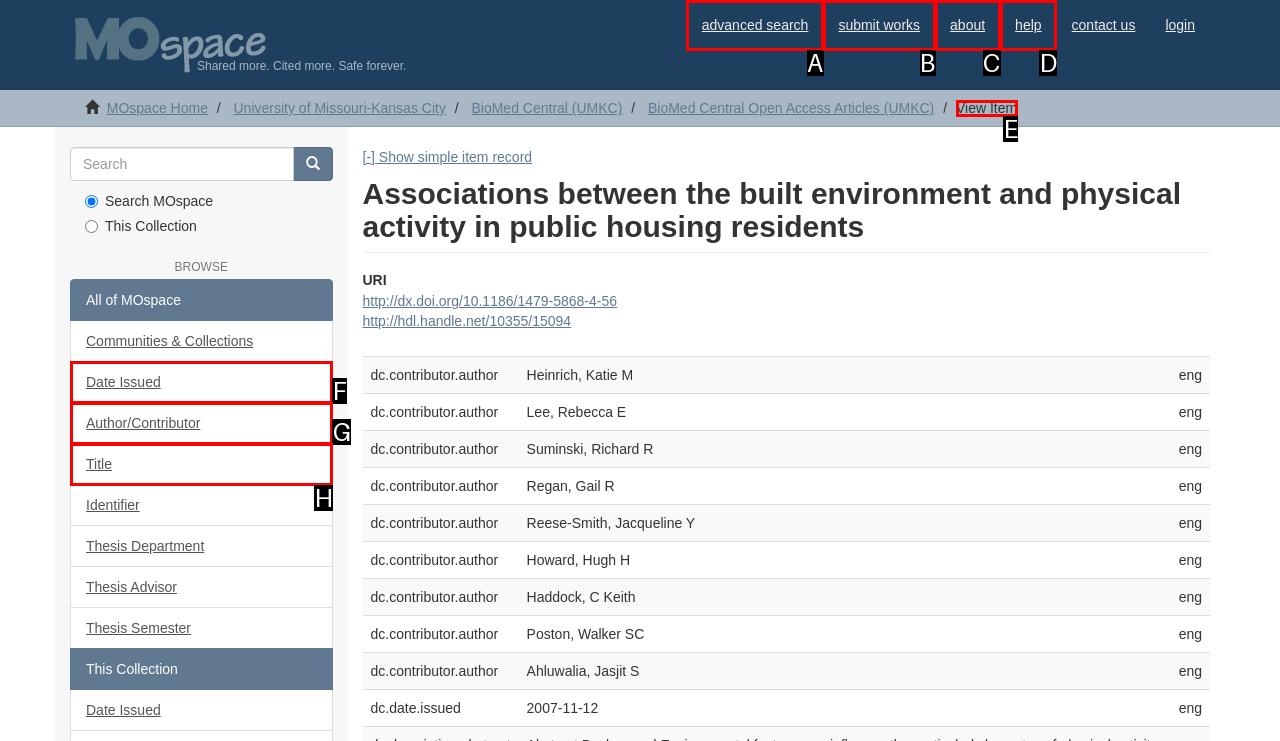Choose the letter of the UI element necessary for this task: view item
Answer with the correct letter.

E